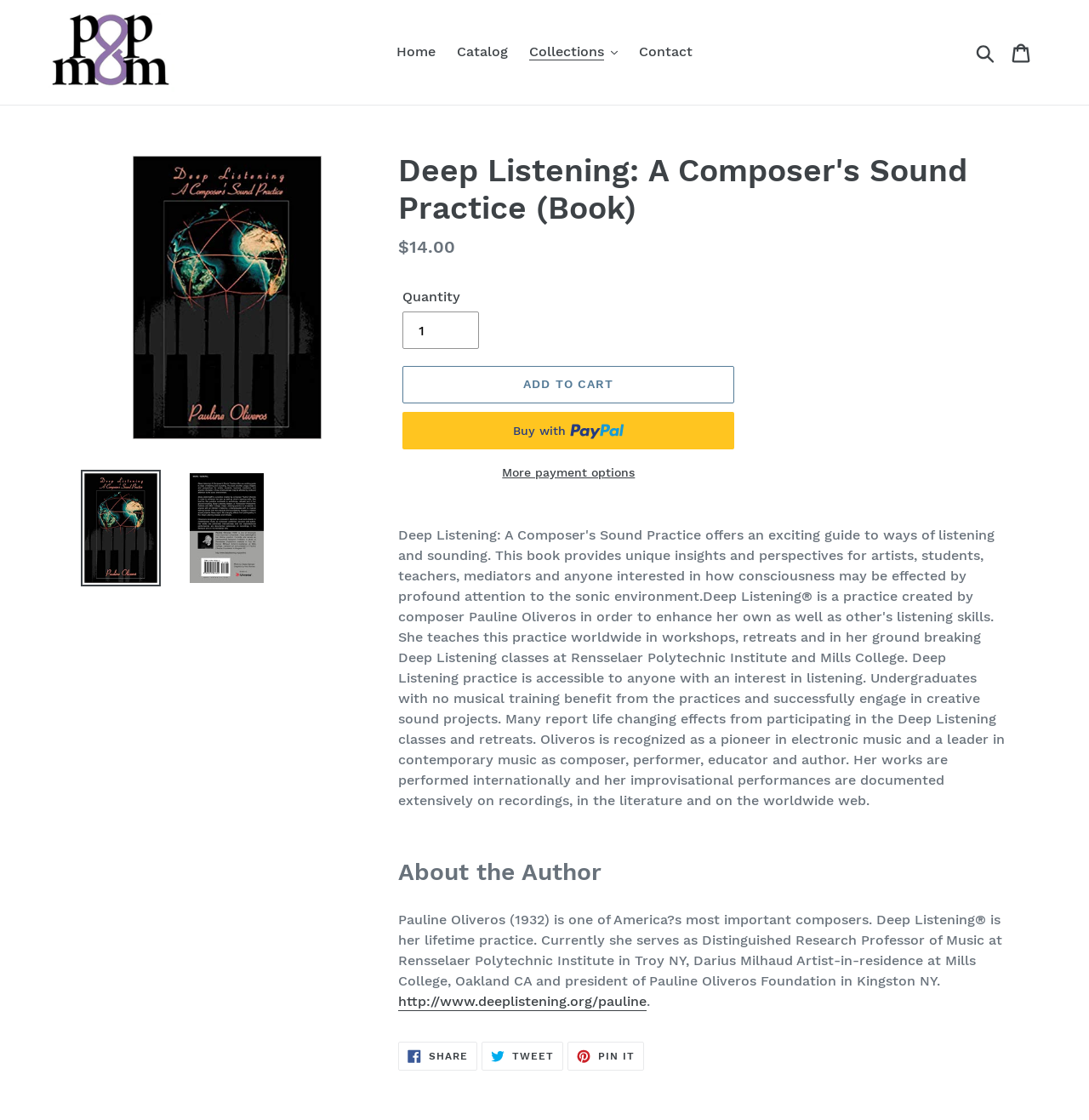Locate the headline of the webpage and generate its content.

Deep Listening: A Composer's Sound Practice (Book)